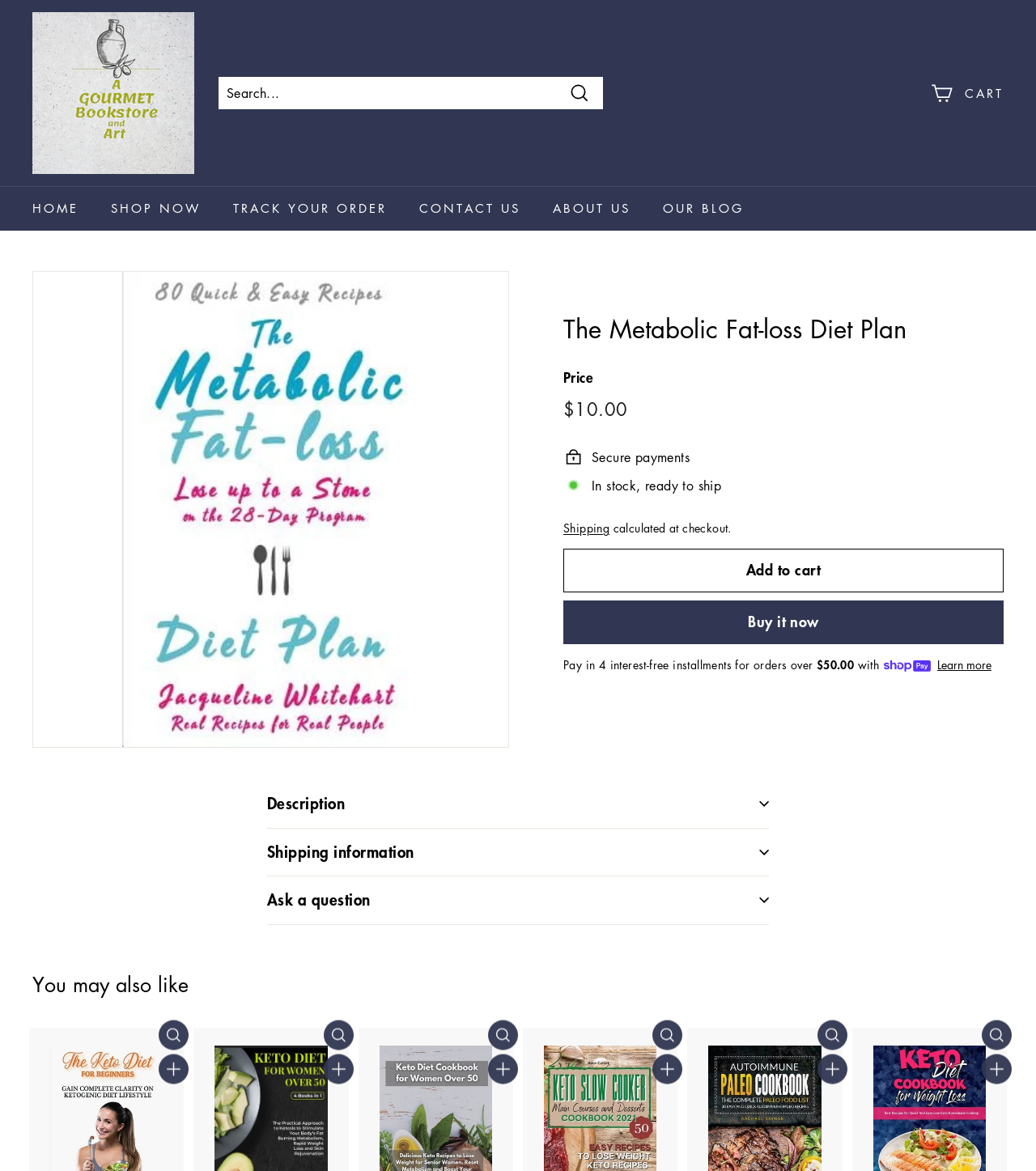Determine the bounding box coordinates of the target area to click to execute the following instruction: "Search for a product."

[0.211, 0.066, 0.582, 0.093]